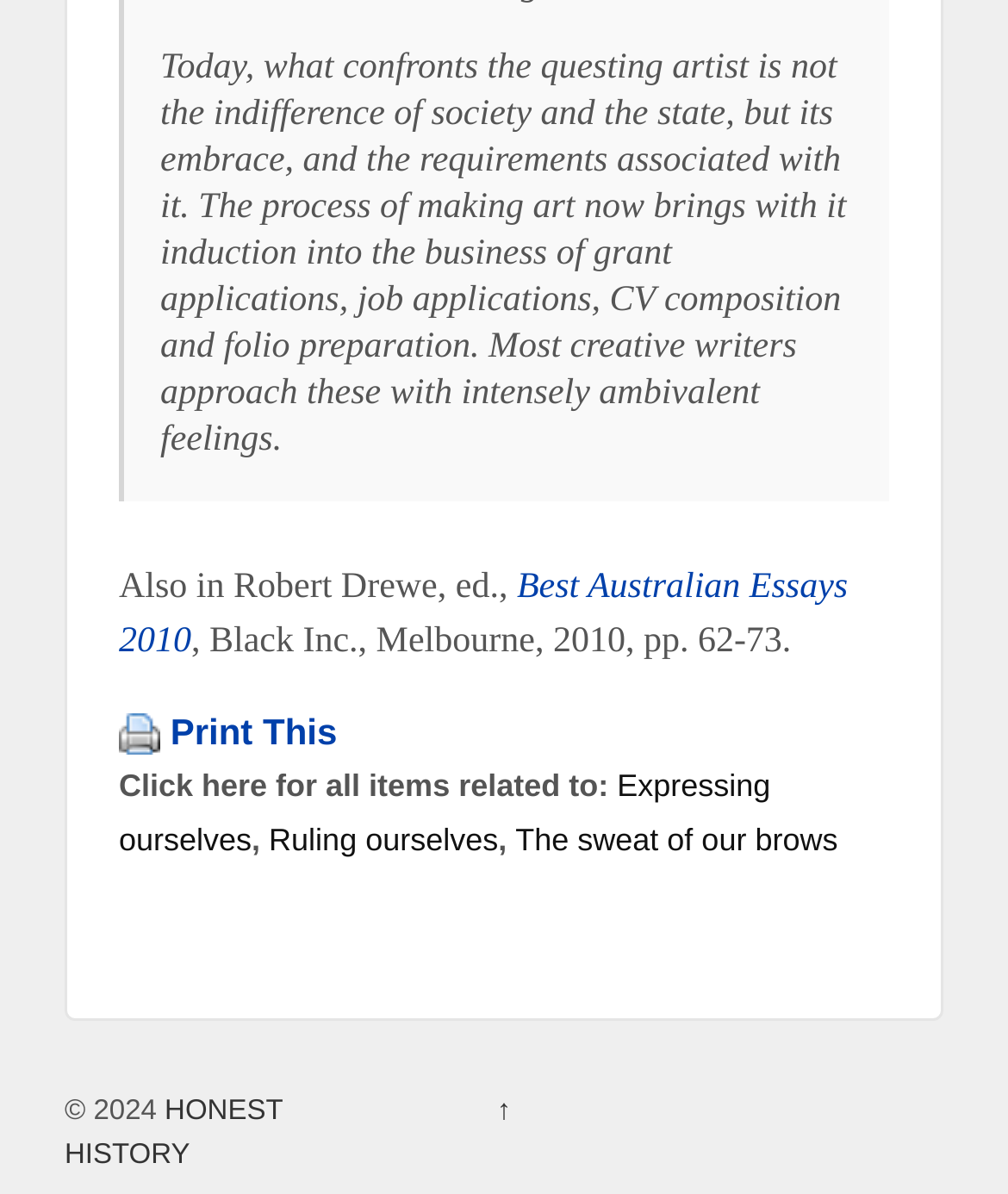How many links are there to related topics?
Refer to the image and give a detailed response to the question.

There are three links to related topics: 'Expressing ourselves', 'Ruling ourselves', and 'The sweat of our brows'. These links are categorized under the text 'Click here for all items related to:'.